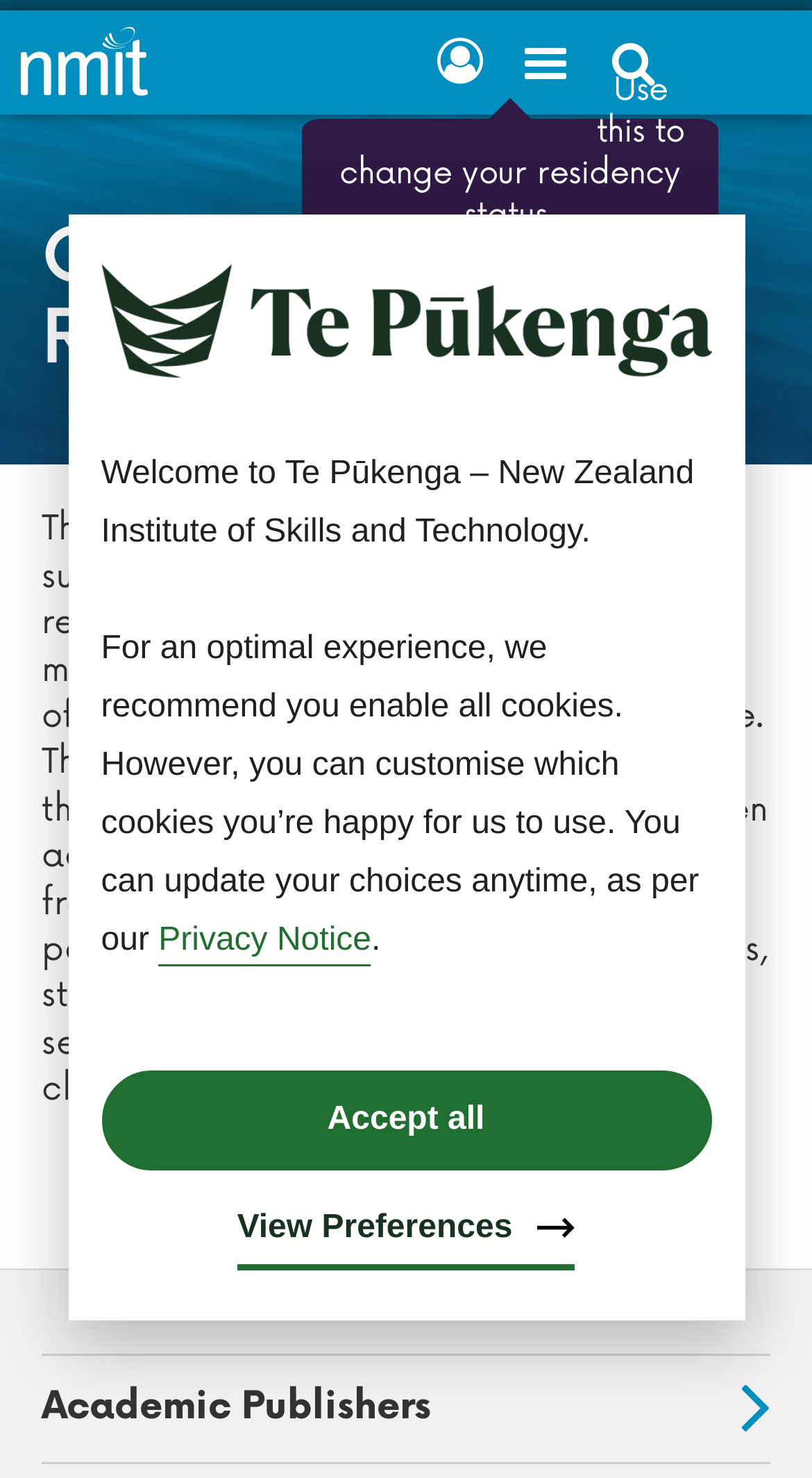Kindly determine the bounding box coordinates for the area that needs to be clicked to execute this instruction: "explore Microsoft 365".

None